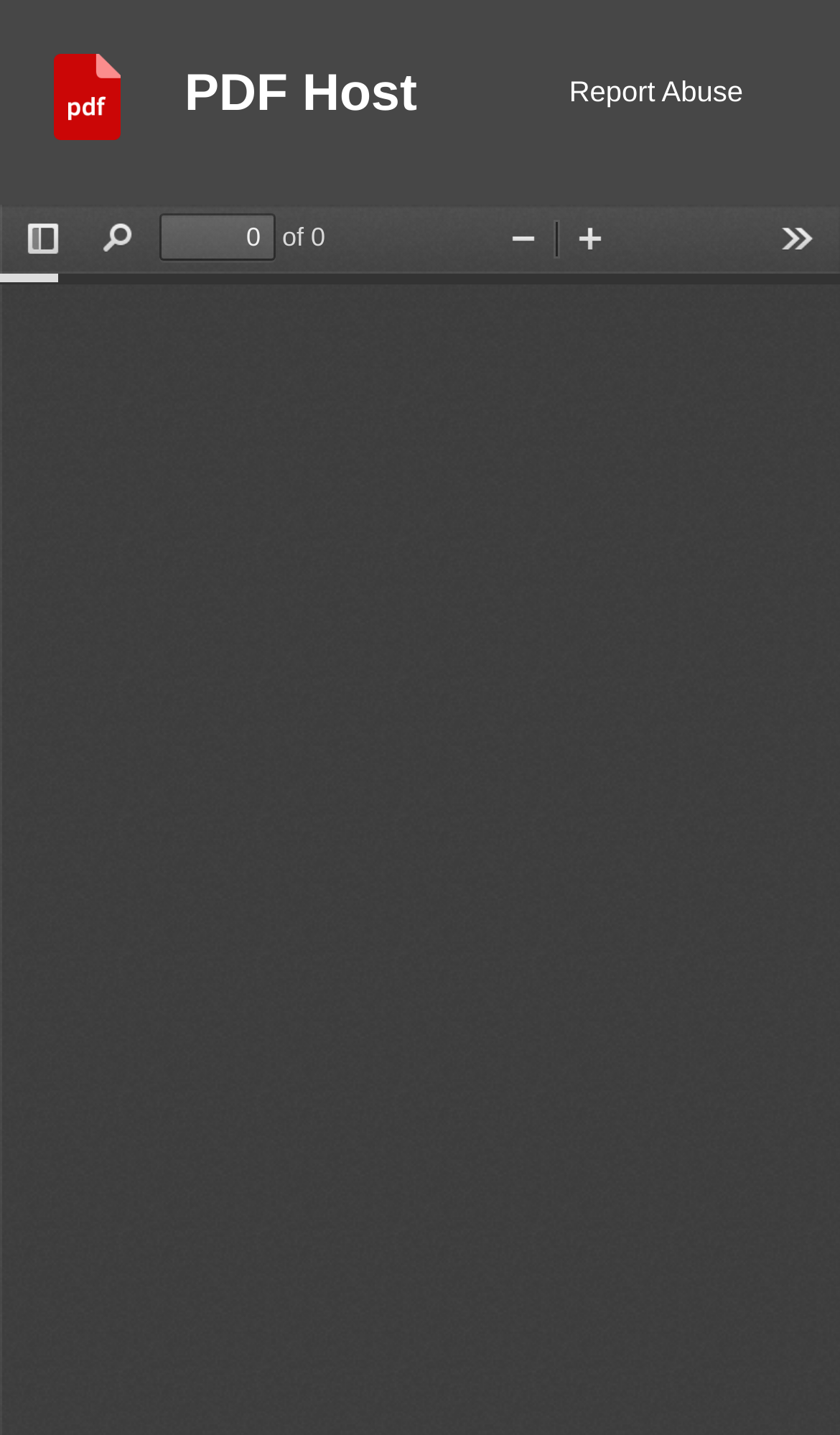Create a detailed summary of the webpage's content and design.

The webpage appears to be a PDF viewer with a simple layout. At the top left corner, there is a logo image with a corresponding link labeled "Logo". Next to the logo, there is a heading element with the text "PDF Host", which is also a link. 

On the top right corner, there is a link labeled "Report Abuse". Below the top section, there are several buttons aligned horizontally. From left to right, these buttons are "Toggle Sidebar", "Find", a spin button labeled "Page" that allows users to navigate through the PDF pages, and "Tools" at the far right. 

In the middle section, there is a layout table with two zoom control buttons, "Zoom Out" and "Zoom In", which are likely used to adjust the PDF viewing size. The webpage does not seem to display the PDF content itself, but rather provides a set of controls to interact with the PDF file.